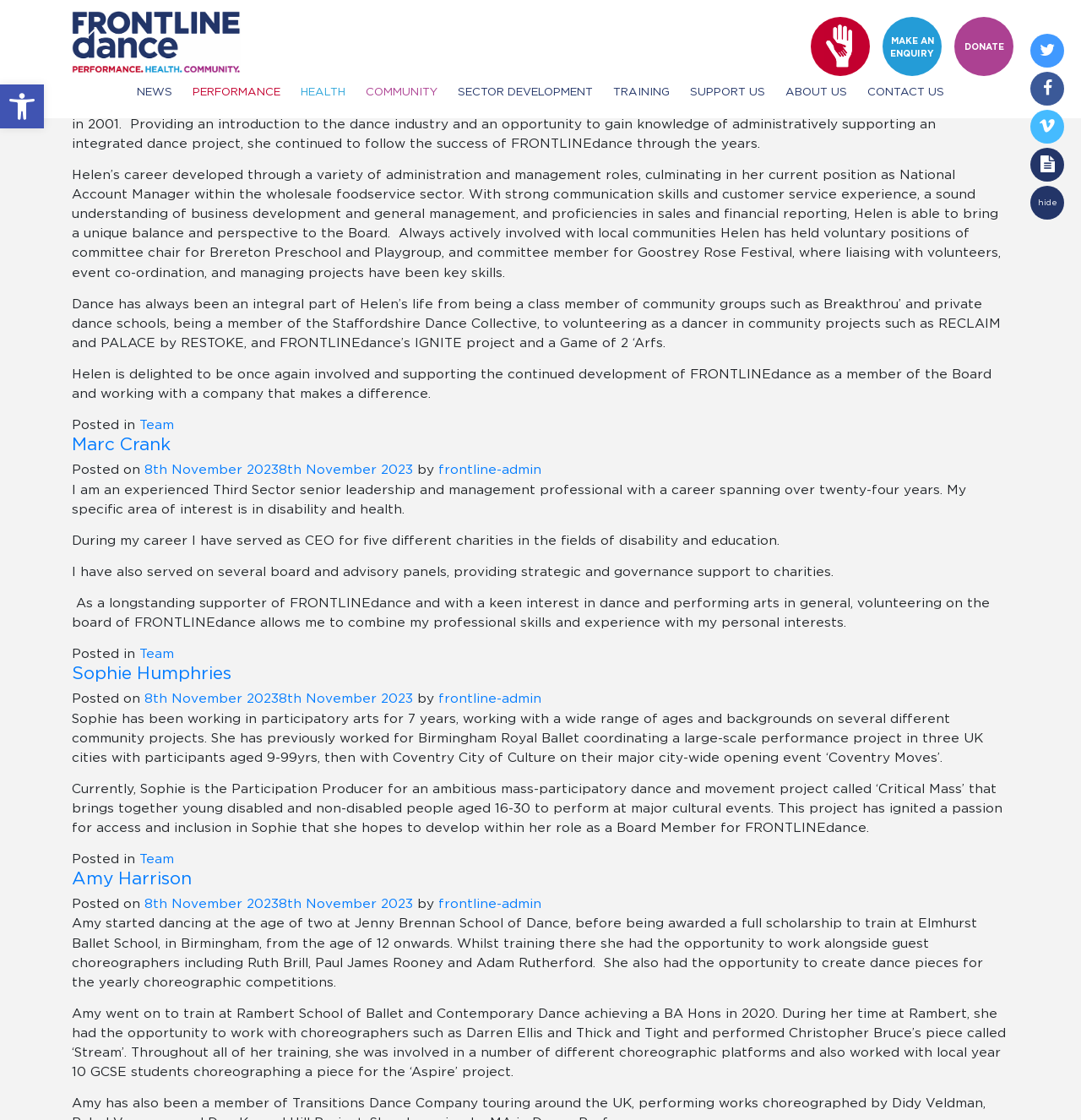Could you specify the bounding box coordinates for the clickable section to complete the following instruction: "Open the Accessibility Tools"?

[0.0, 0.075, 0.041, 0.115]